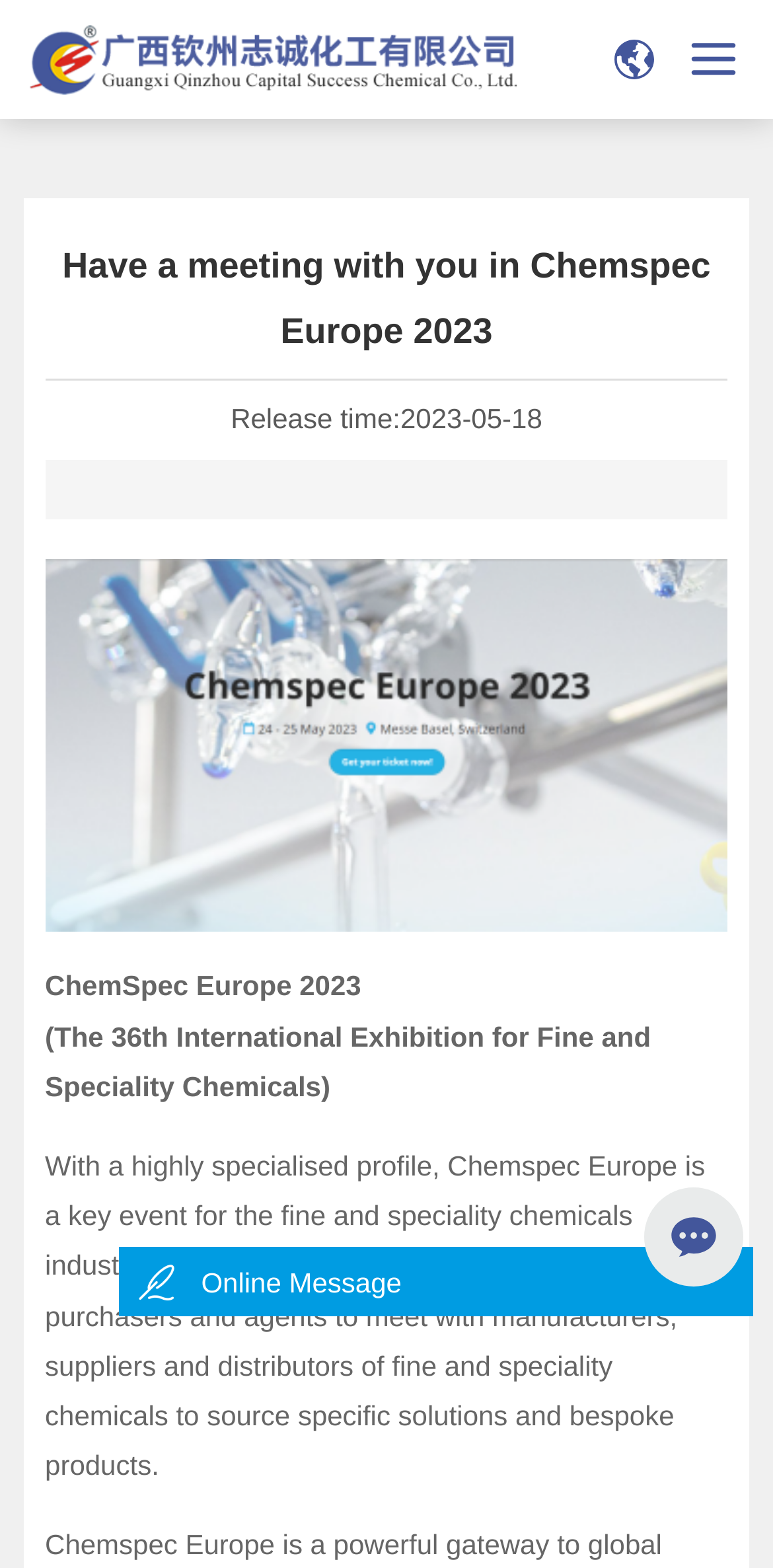Provide your answer in one word or a succinct phrase for the question: 
What is the purpose of the exhibition?

To meet with manufacturers and suppliers